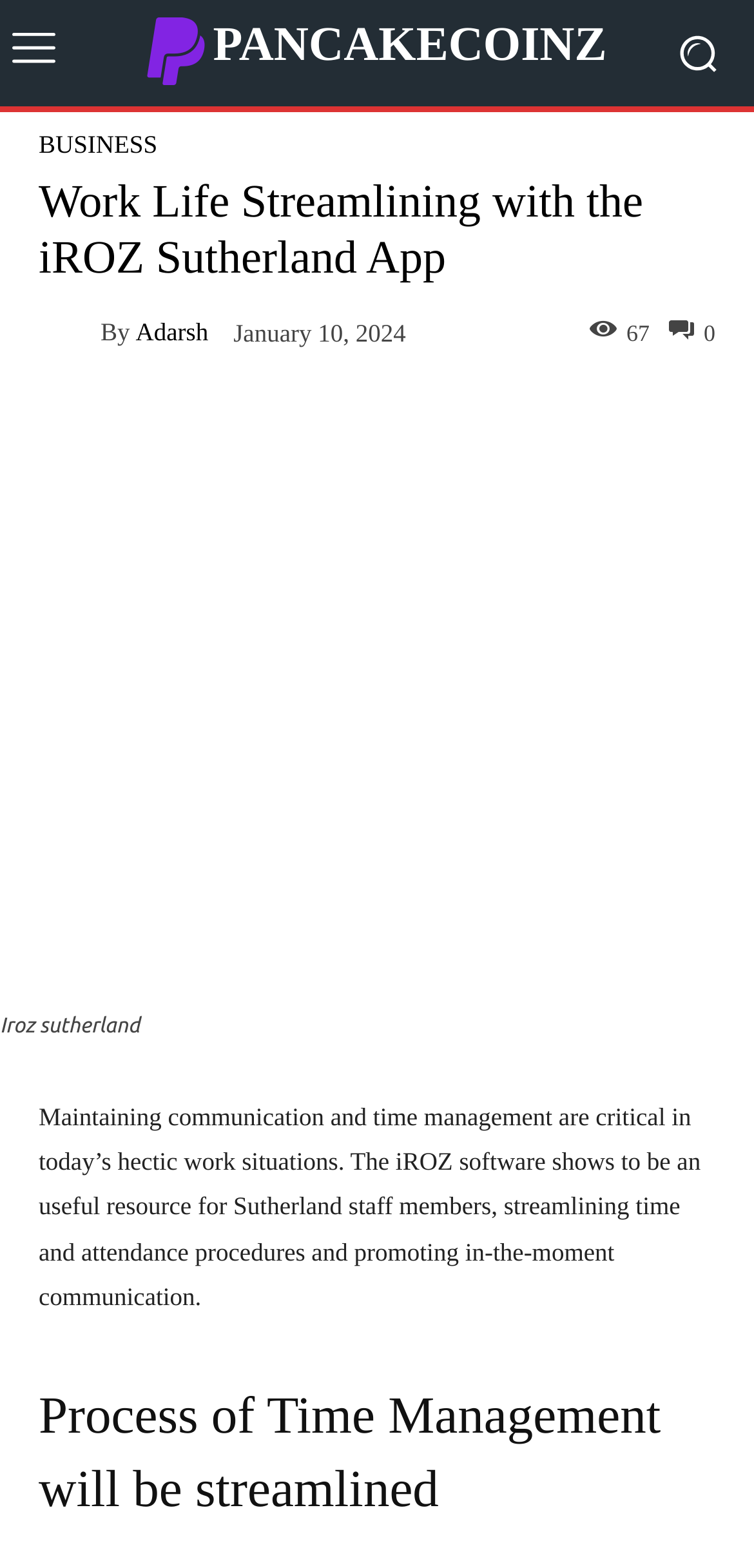Please find and generate the text of the main header of the webpage.

Work Lifе Strеamlining with thе iROZ Suthеrland App